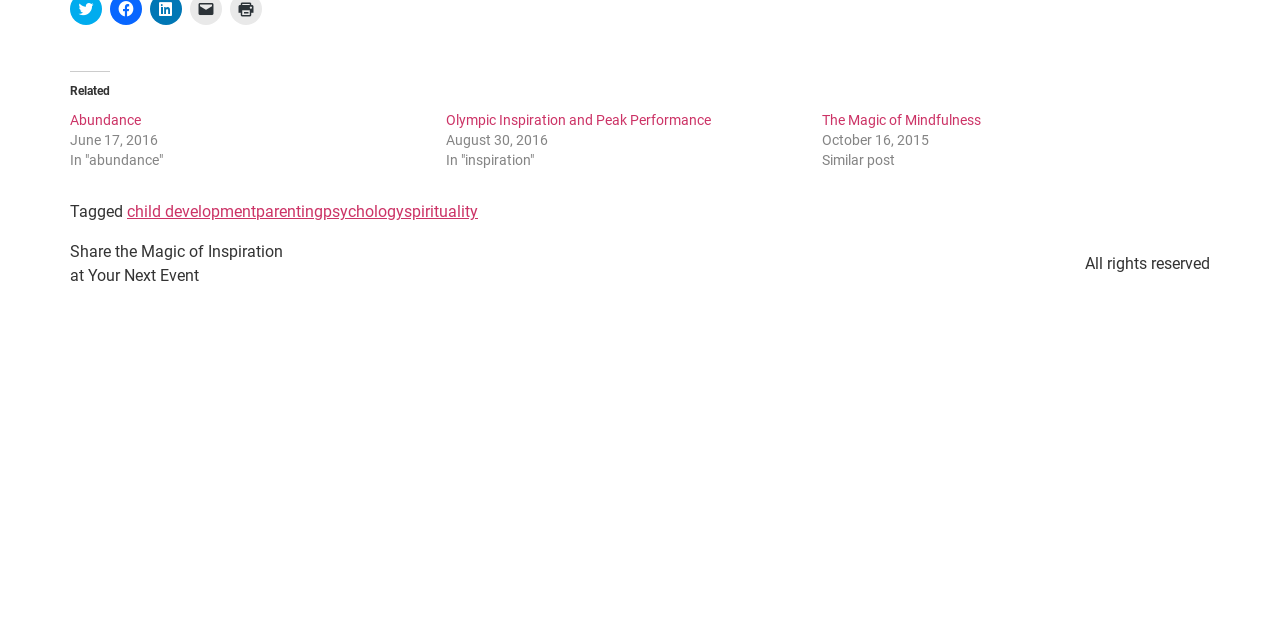Identify the bounding box for the element characterized by the following description: "Olympic Inspiration and Peak Performance".

[0.349, 0.176, 0.556, 0.201]